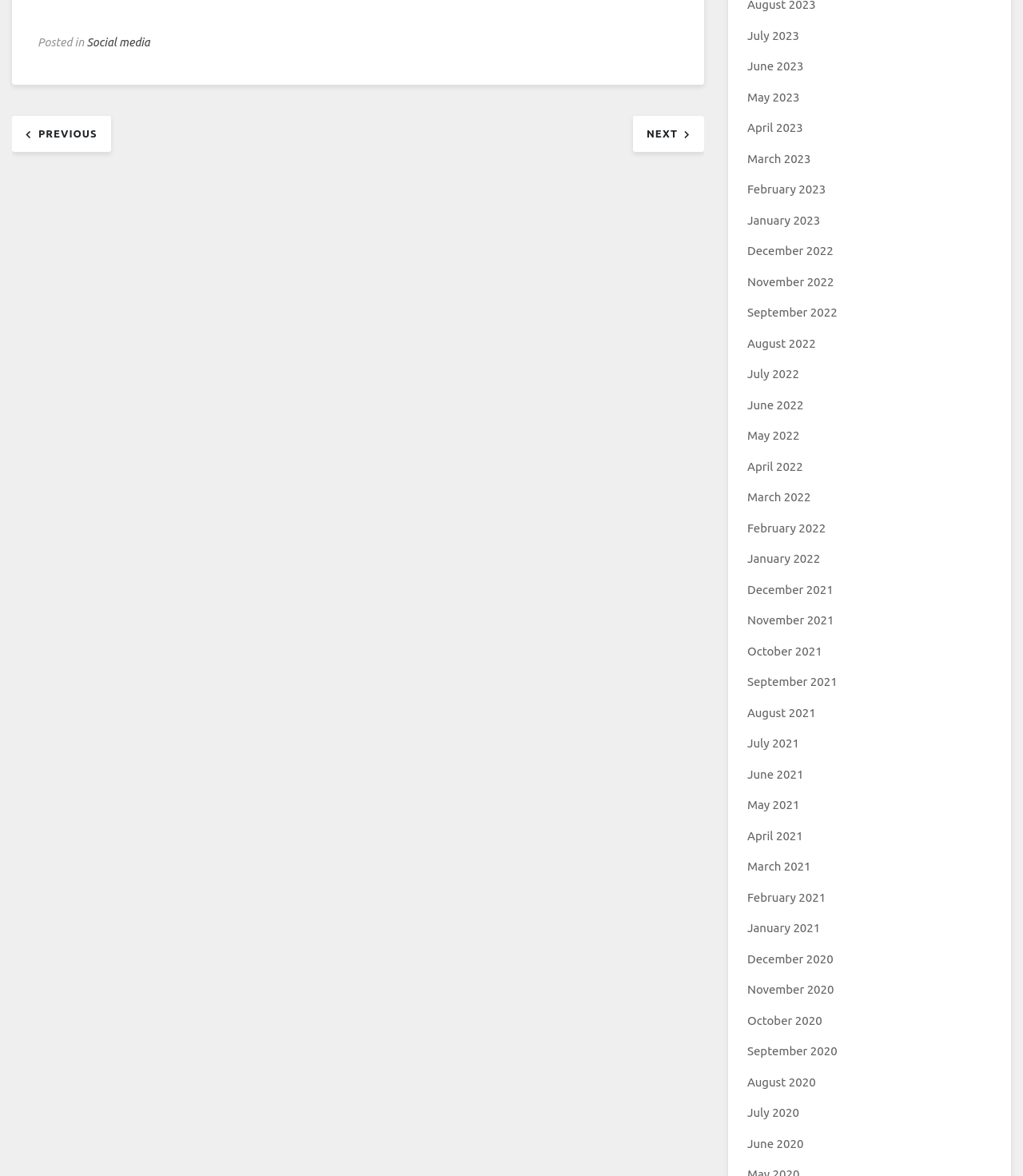Based on the image, please elaborate on the answer to the following question:
What is the category of the posts listed?

The webpage lists links to posts categorized by month and year, such as 'July 2023', 'June 2023', and so on, indicating that the category of the posts listed is monthly archives.